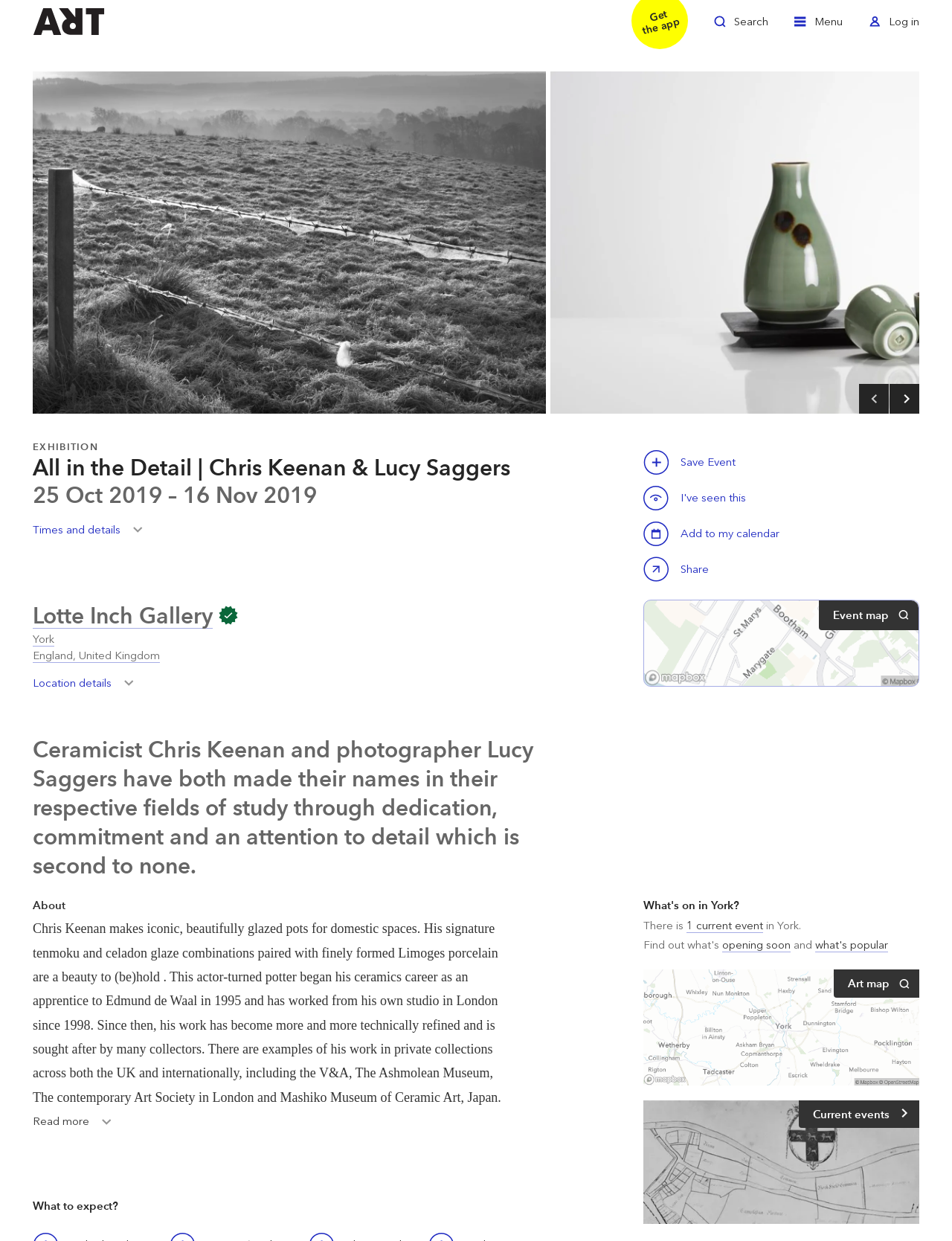Provide a brief response using a word or short phrase to this question:
What is the name of the exhibition?

All in the Detail